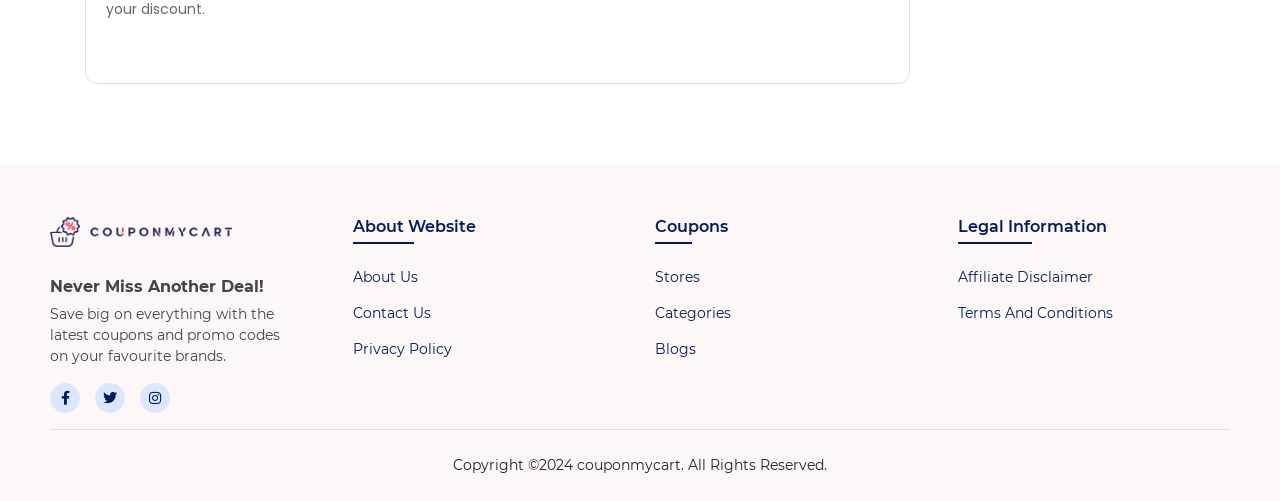For the given element description Contact Us, determine the bounding box coordinates of the UI element. The coordinates should follow the format (top-left x, top-left y, bottom-right x, bottom-right y) and be within the range of 0 to 1.

[0.275, 0.607, 0.336, 0.642]